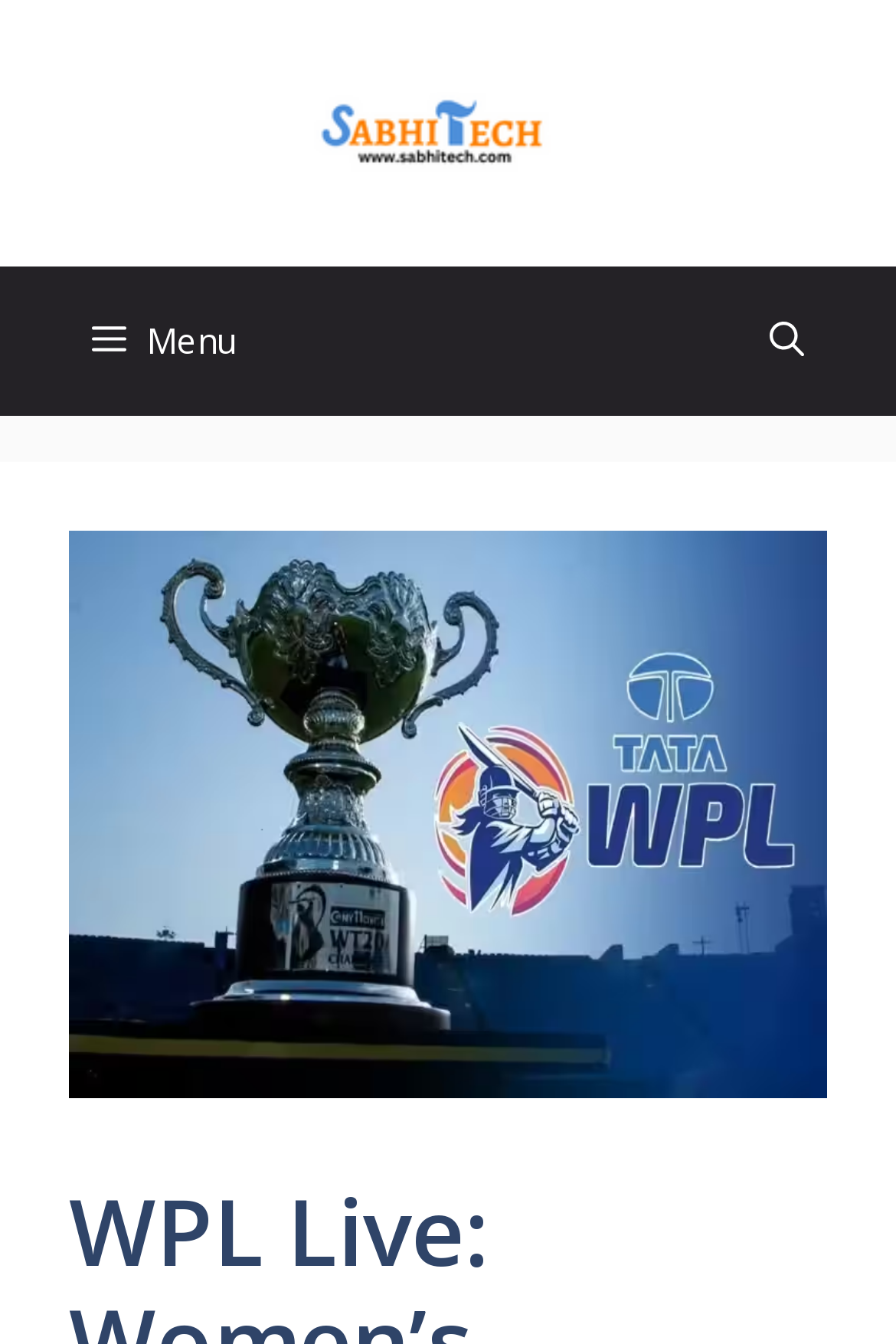What is the purpose of the 'Open search' button?
Please provide a comprehensive answer based on the visual information in the image.

The 'Open search' button is located in the navigation bar and is likely used to open a search function on the webpage, allowing users to search for specific content.